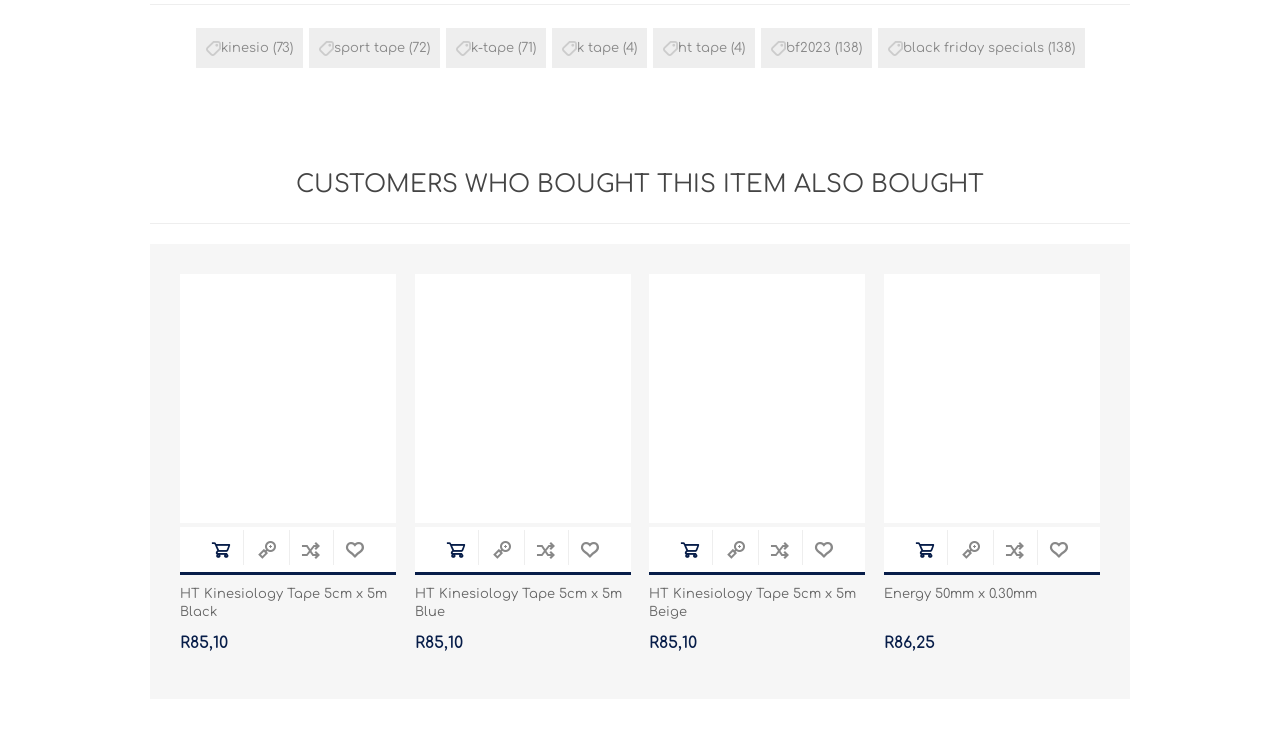For the given element description Quick View, determine the bounding box coordinates of the UI element. The coordinates should follow the format (top-left x, top-left y, bottom-right x, bottom-right y) and be within the range of 0 to 1.

[0.373, 0.838, 0.411, 0.899]